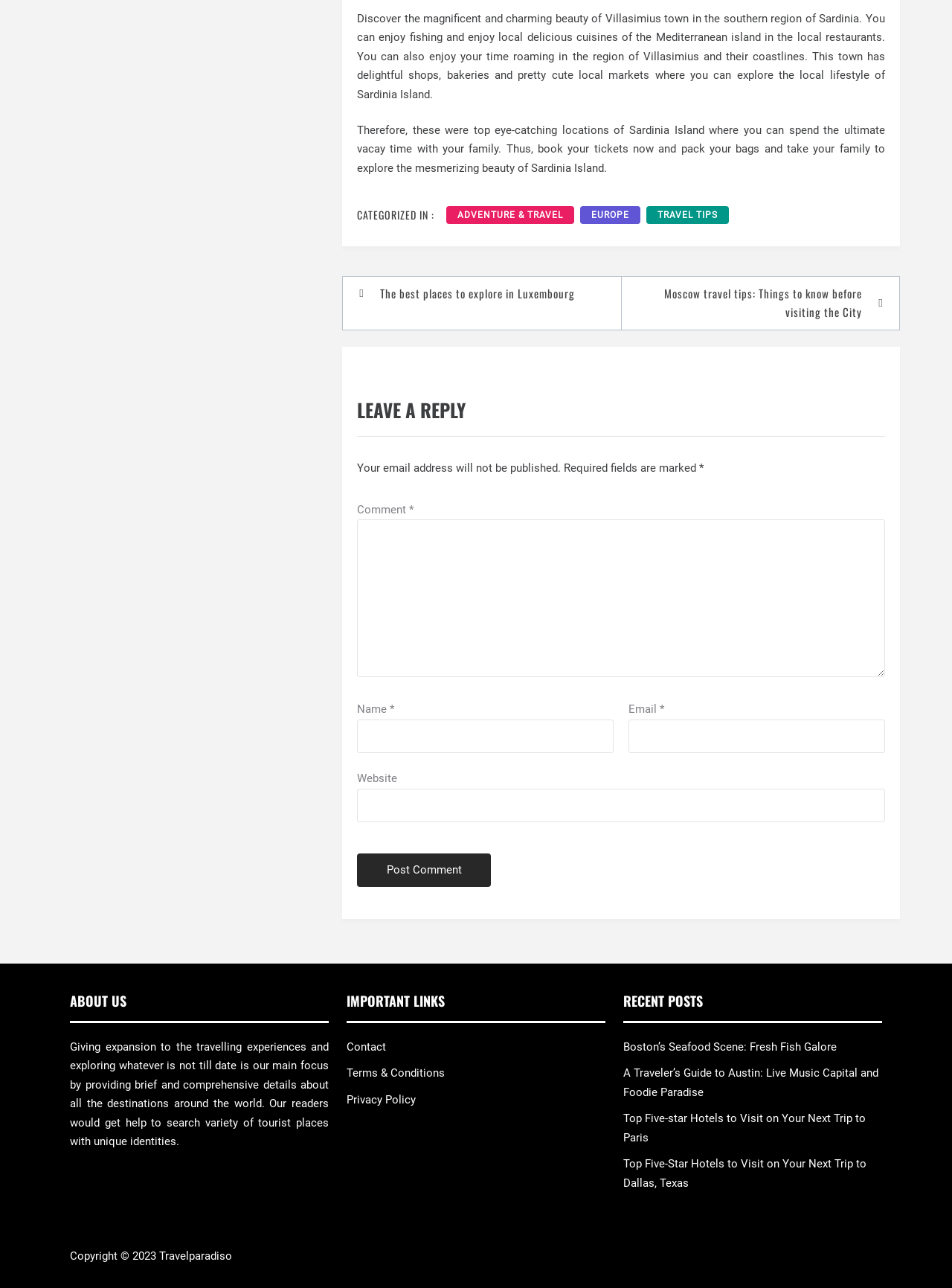Determine the bounding box coordinates of the clickable element necessary to fulfill the instruction: "Click on the 'Post Comment' button". Provide the coordinates as four float numbers within the 0 to 1 range, i.e., [left, top, right, bottom].

[0.375, 0.663, 0.516, 0.689]